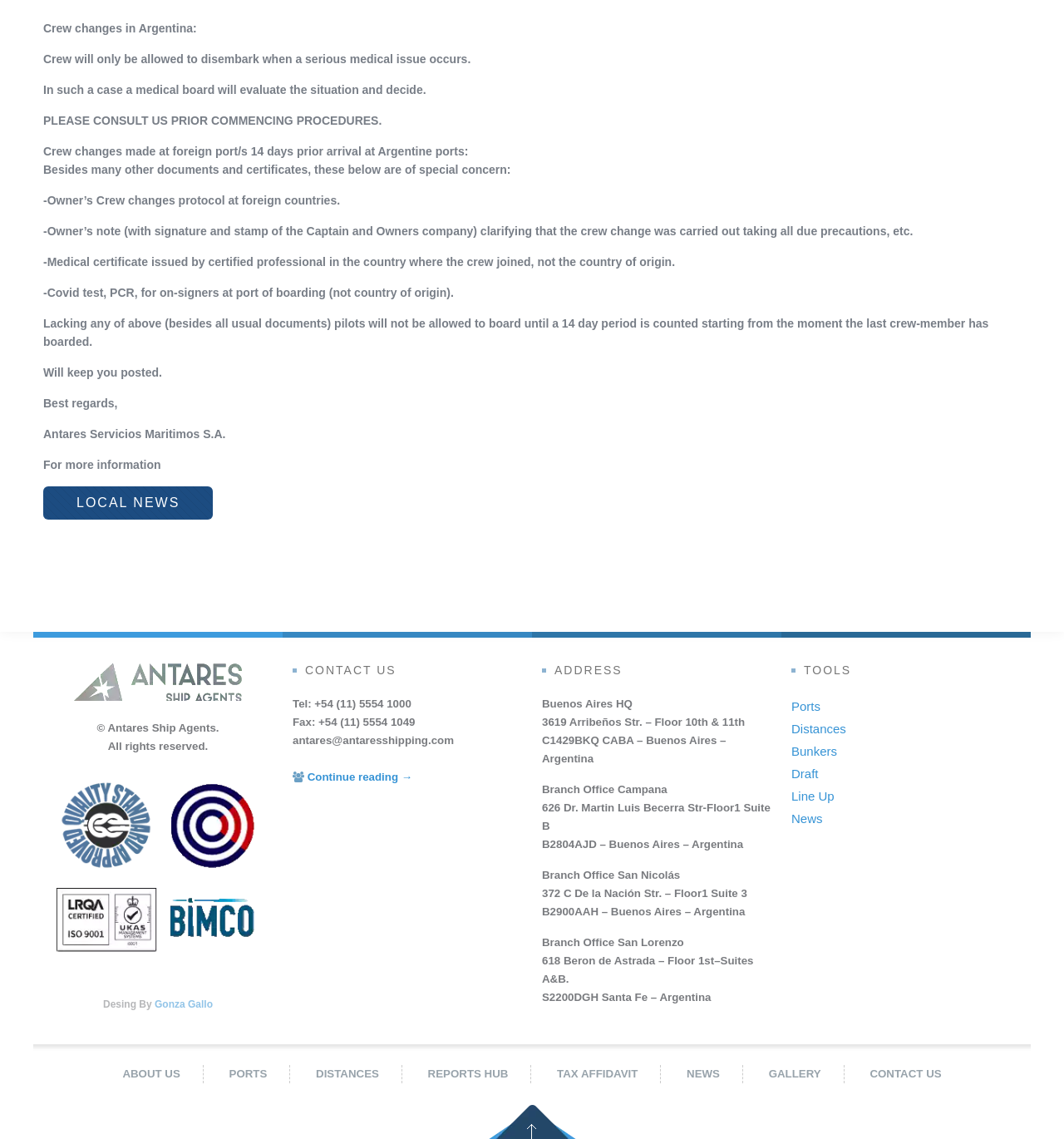What is the purpose of the medical certificate?
Please answer the question with as much detail and depth as you can.

According to the text, one of the required documents for crew changes is a medical certificate issued by a certified professional in the country where the crew joined, which is used to clarify that the crew change was carried out taking all due precautions.